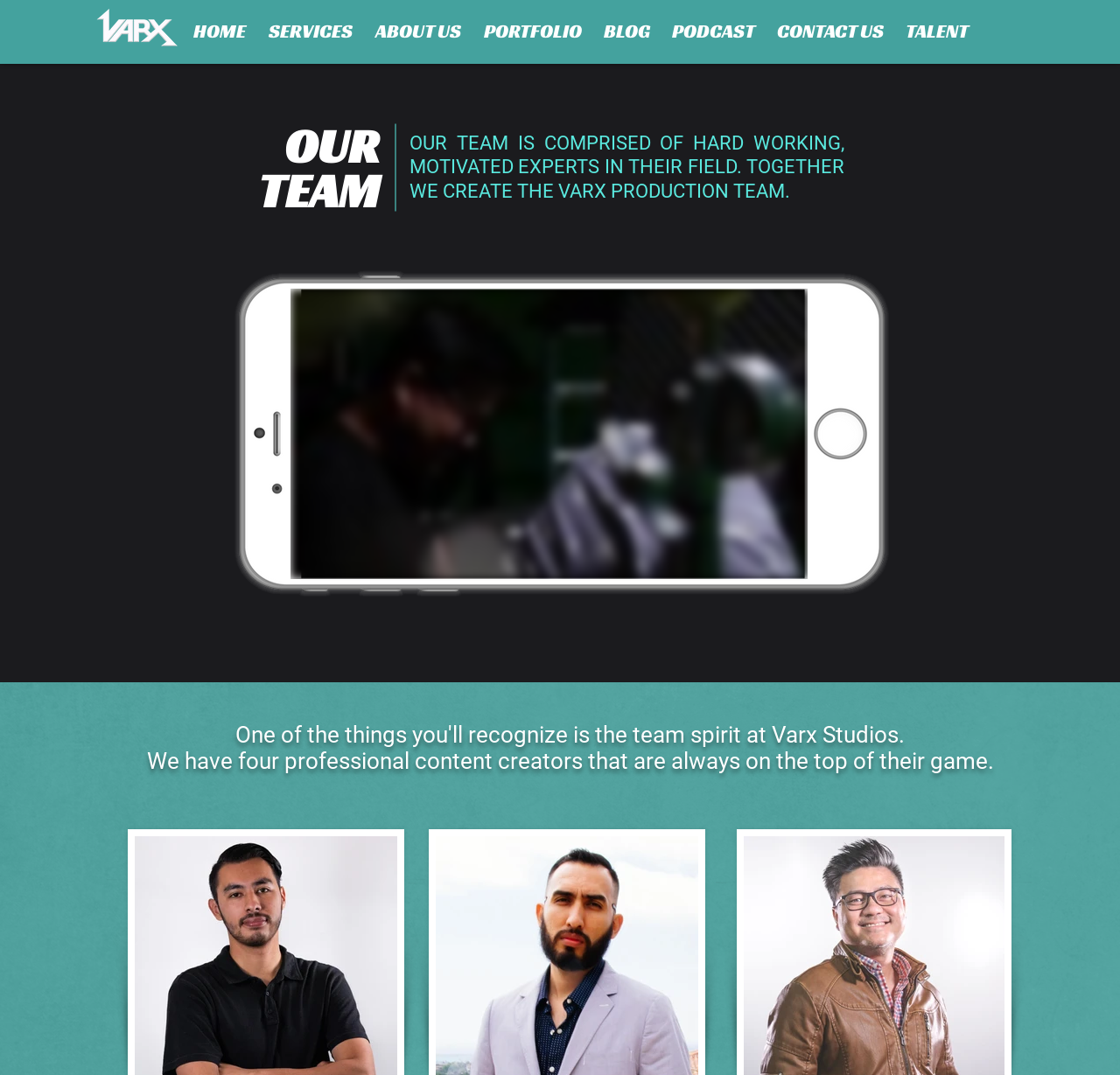Explain in detail what is displayed on the webpage.

The webpage is about Varx Studios, a team of professional content creators. At the top left corner, there is a Varx logo, which is an image linked to the Varx website. Next to the logo, there is a navigation menu with links to different sections of the website, including HOME, SERVICES, ABOUT US, PORTFOLIO, BLOG, PODCAST, CONTACT US, and TALENT.

Below the navigation menu, there is a heading that reads "OUR TEAM". Underneath the heading, there is a paragraph of text that describes the team as hardworking and motivated experts in their field, working together to create the Varx production team.

To the right of the text, there is an image of a cell phone with a video playing on it, which takes up most of the right side of the page. Above the image, there is an iframe with embedded content.

At the bottom of the page, there is a sentence of text that reads "We have four professional content creators that are always on the top of their game." This sentence is similar to the meta description, but with a slight difference in the number of content creators mentioned.